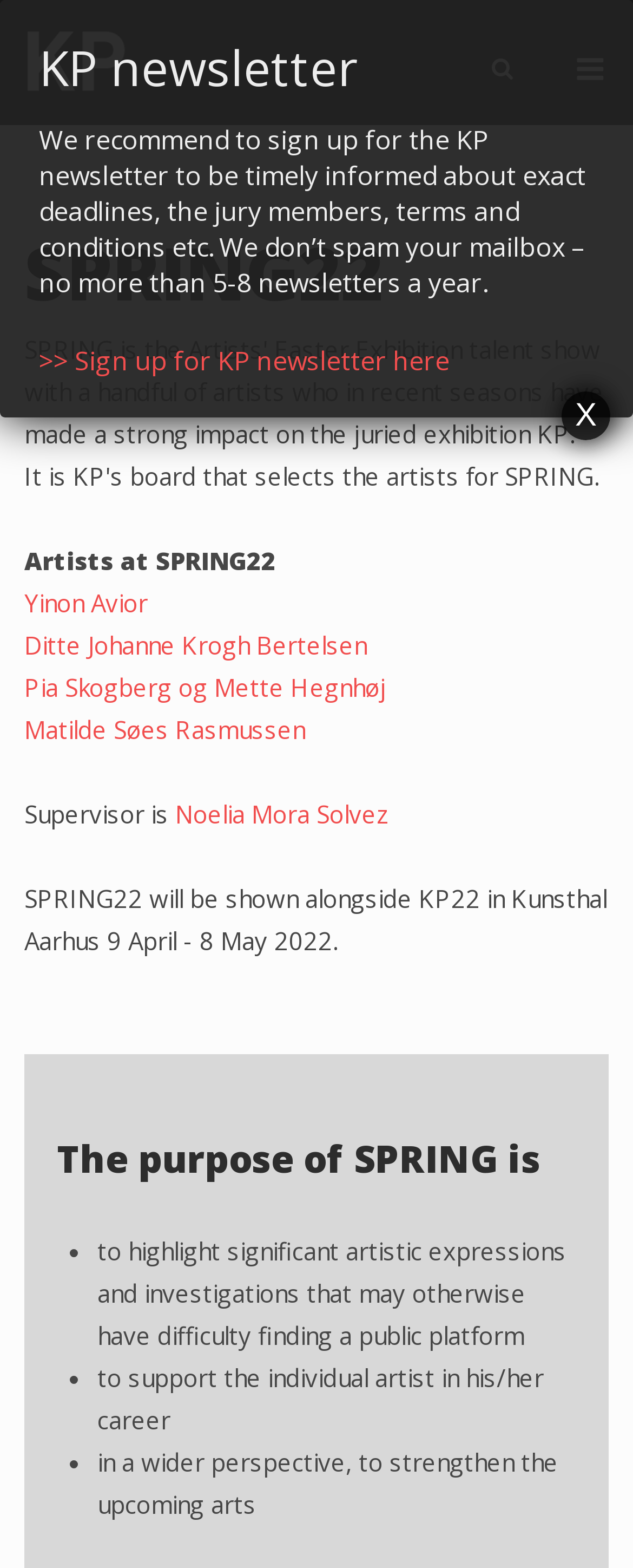How many artists are featured?
Please answer the question as detailed as possible based on the image.

I counted the number of links with artist names, which are Yinon Avior, Ditte Johanne Krogh Bertelsen, Pia Skogberg og Mette Hegnhøj, and Matilde Søes Rasmussen, totaling 5 artists.